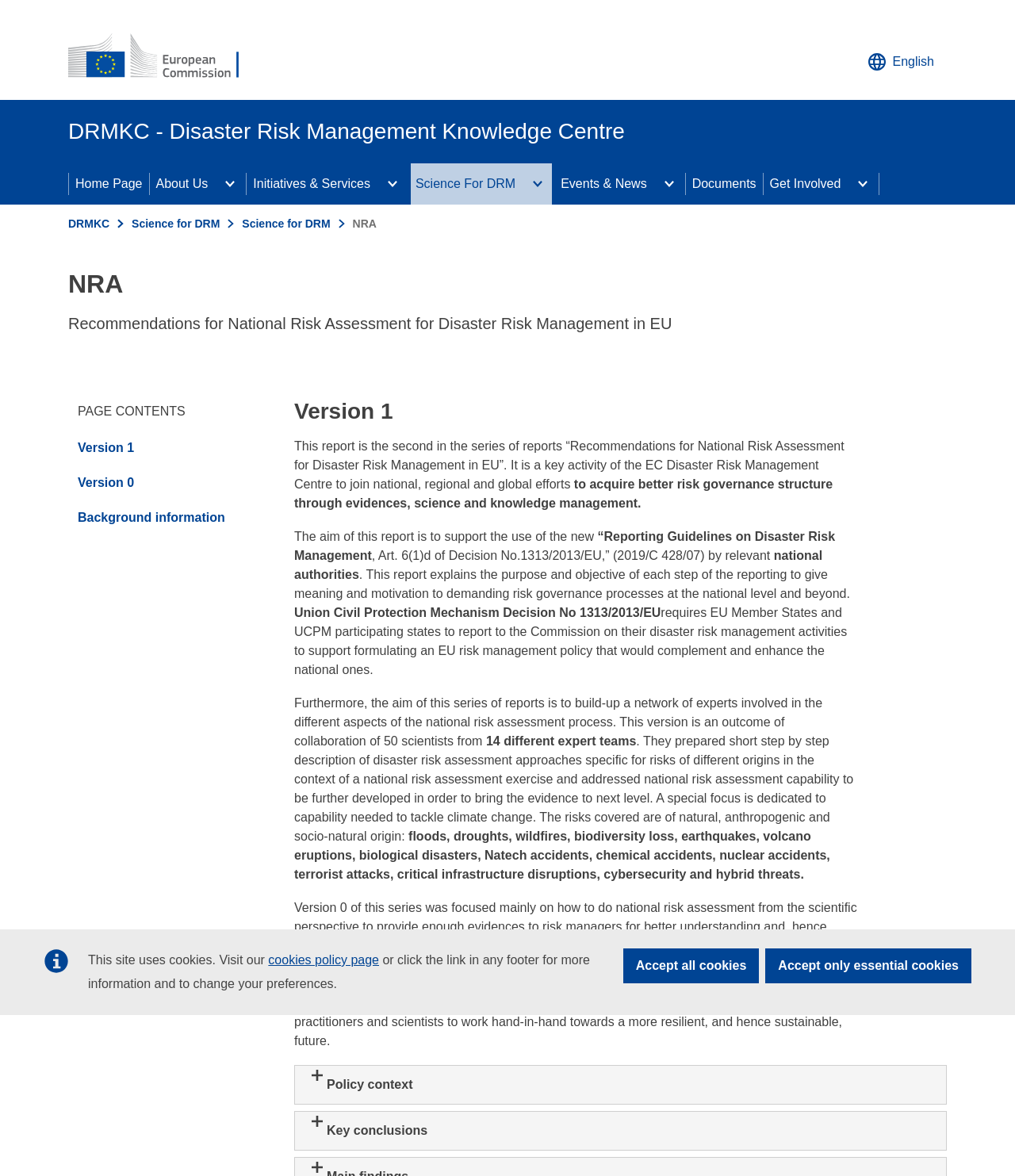Determine the bounding box coordinates of the clickable element to complete this instruction: "Go to the European Commission homepage". Provide the coordinates in the format of four float numbers between 0 and 1, [left, top, right, bottom].

[0.067, 0.028, 0.256, 0.069]